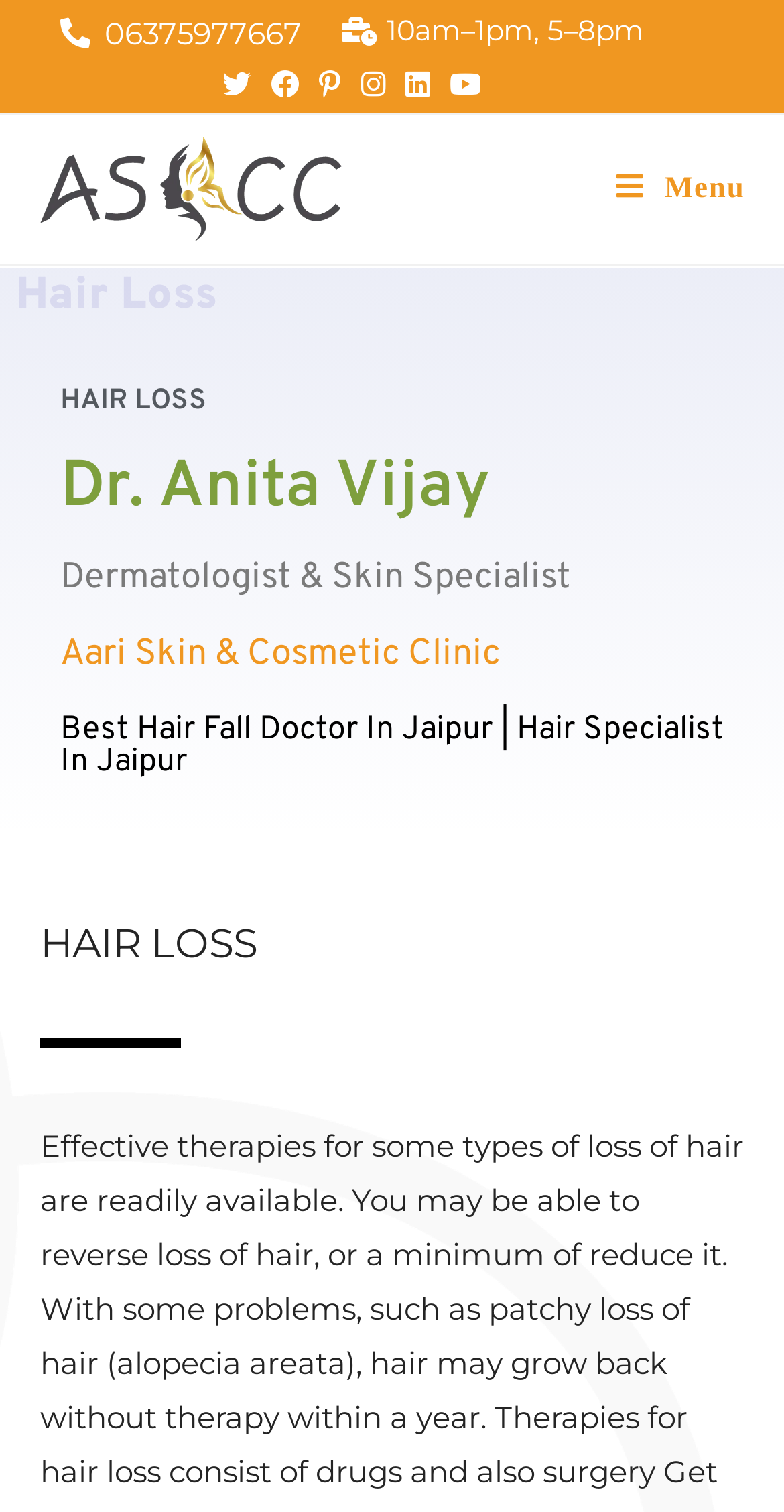Provide a thorough description of this webpage.

The webpage is about Aari Skin Clinic, a renowned hair loss treatment center run by Dr. Anita Vijay, a best hair fall doctor in Jaipur. 

At the top left, there is a phone number "06375977667" and a business hour "10am–1pm, 5–8pm" displayed. Below these, there is a list of social links, including X, Facebook, Pinterest, Instagram, LinkedIn, and Youtube, aligned horizontally. 

On the top right, there is a logo image of Aari Skin Jaipur. 

The main content is organized in a vertical layout. There are six headings, including "HAIR LOSS", "Dr. Anita Vijay", "Dermatologist & Skin Specialist", "Aari Skin & Cosmetic Clinic", "Best Hair Fall Doctor In Jaipur | Hair Specialist In Jaipur", and another "HAIR LOSS" at the bottom. These headings are stacked on top of each other, with the first "HAIR LOSS" heading at the top and the second "HAIR LOSS" heading at the bottom. 

On the top right corner, there is a "Mobile Menu" link.